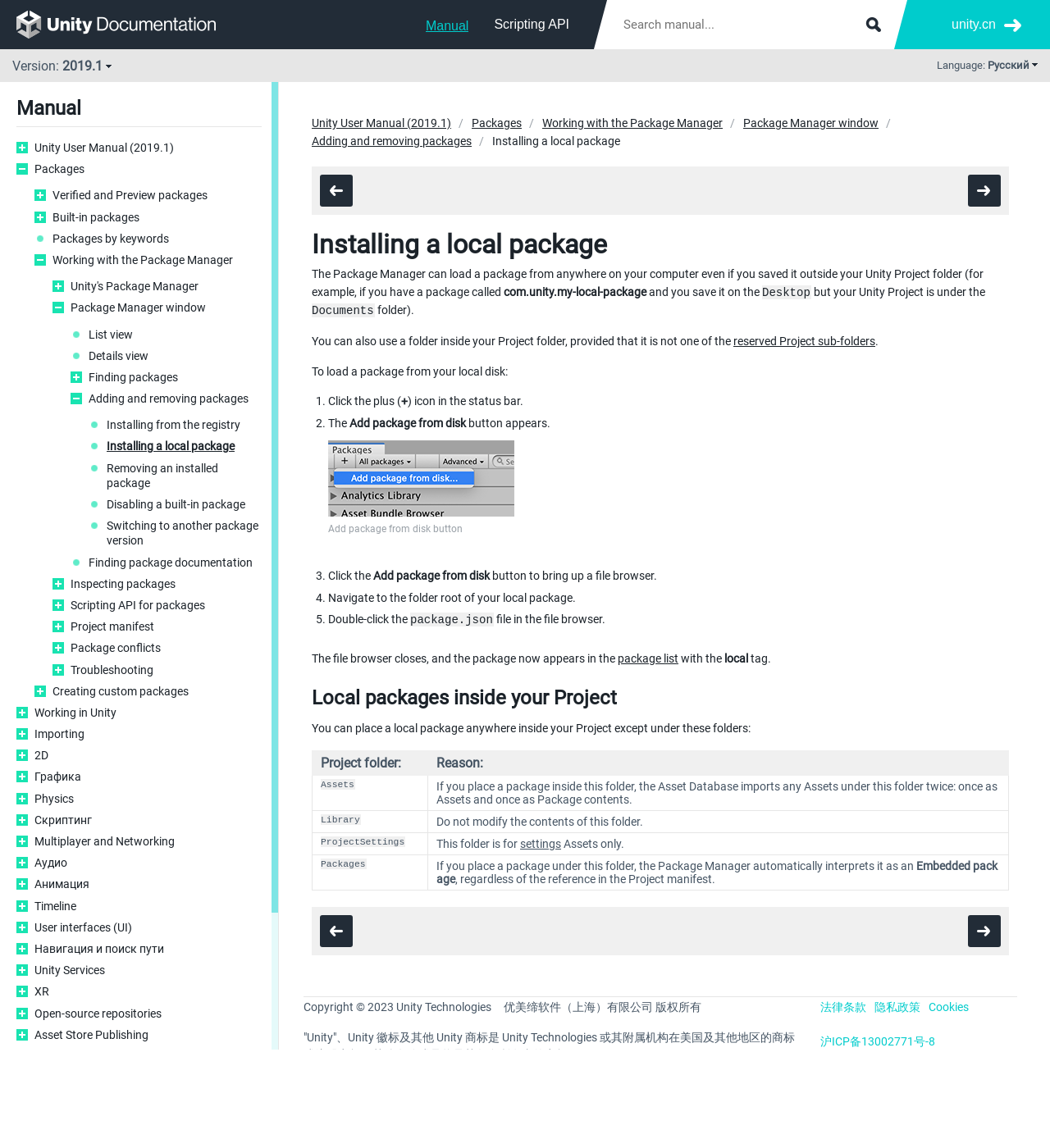Determine the bounding box coordinates of the section to be clicked to follow the instruction: "Click Submit". The coordinates should be given as four float numbers between 0 and 1, formatted as [left, top, right, bottom].

[0.82, 0.011, 0.844, 0.032]